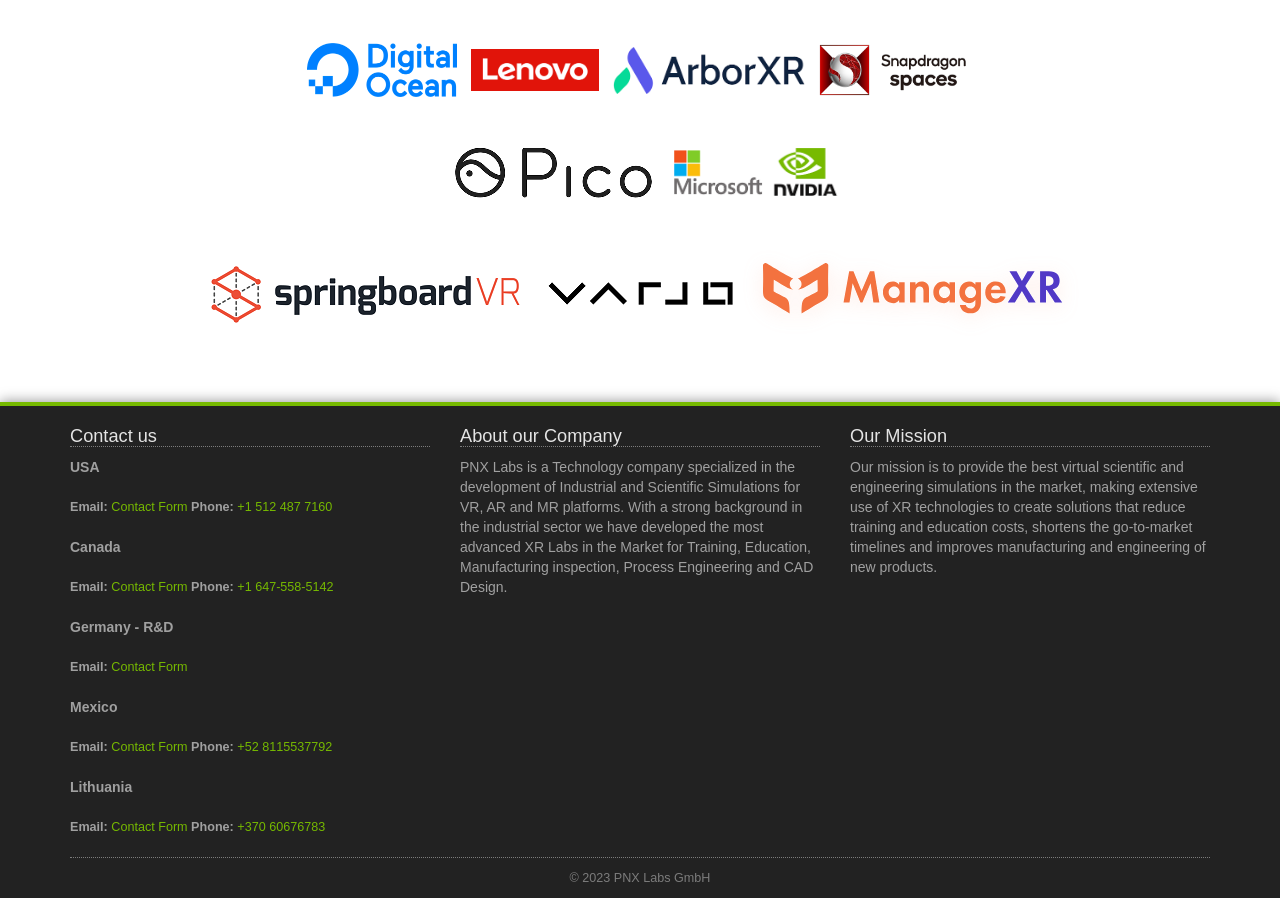Please find the bounding box for the following UI element description. Provide the coordinates in (top-left x, top-left y, bottom-right x, bottom-right y) format, with values between 0 and 1: +370 60676783

[0.185, 0.913, 0.254, 0.929]